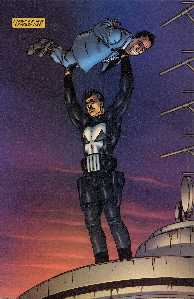What is the Punisher holding above his head? Examine the screenshot and reply using just one word or a brief phrase.

A bound and fearful man